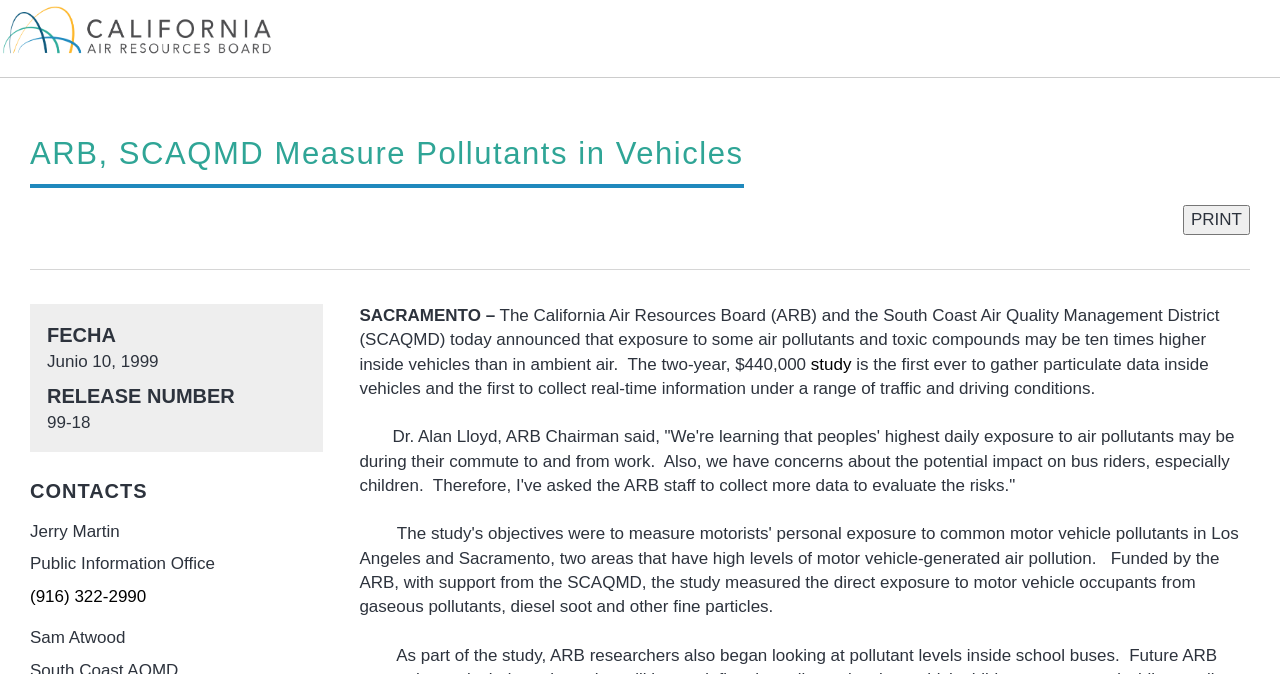Please answer the following question using a single word or phrase: 
What is the release number of the study?

99-18